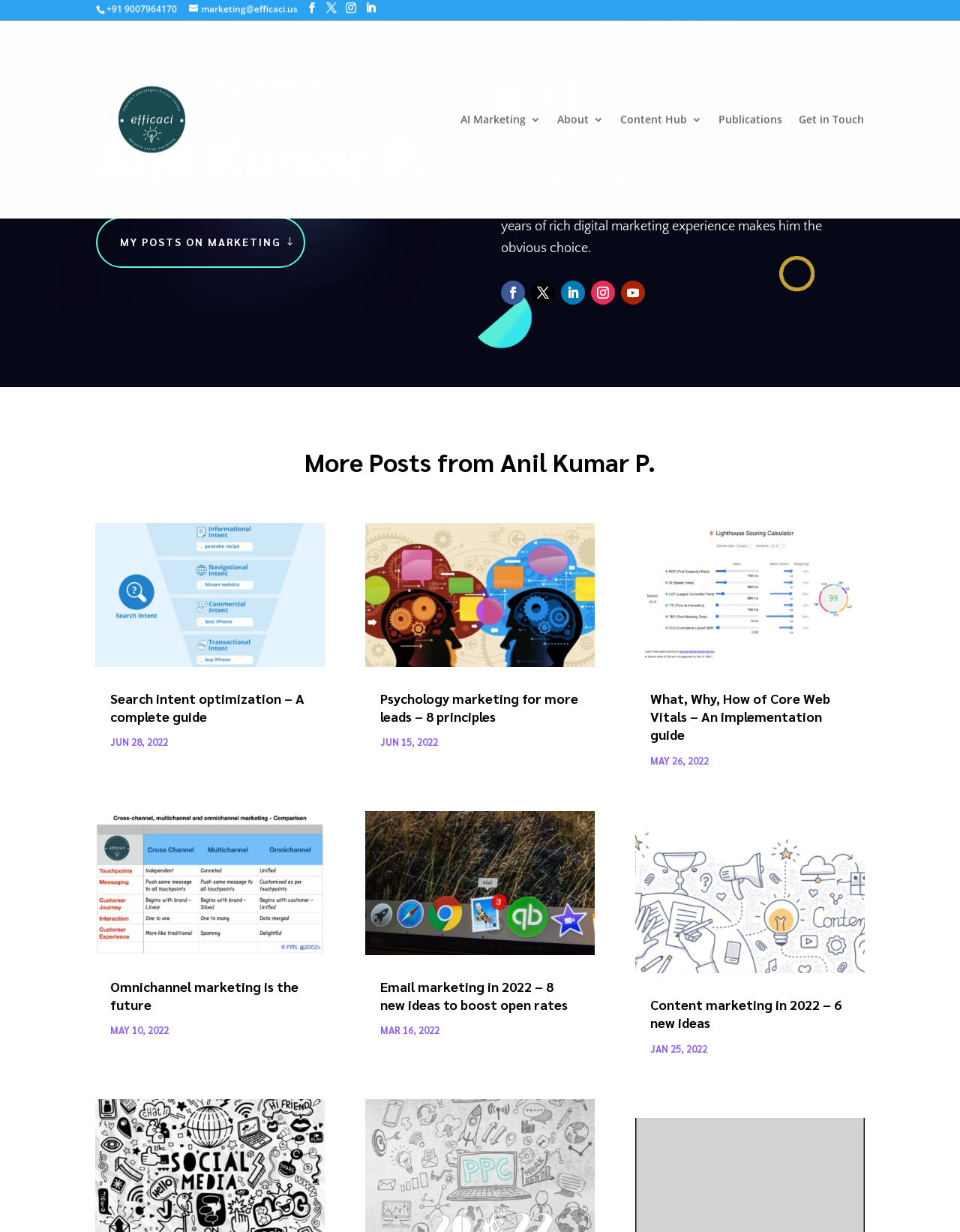Generate the text content of the main heading of the webpage.

Anil Kumar P.